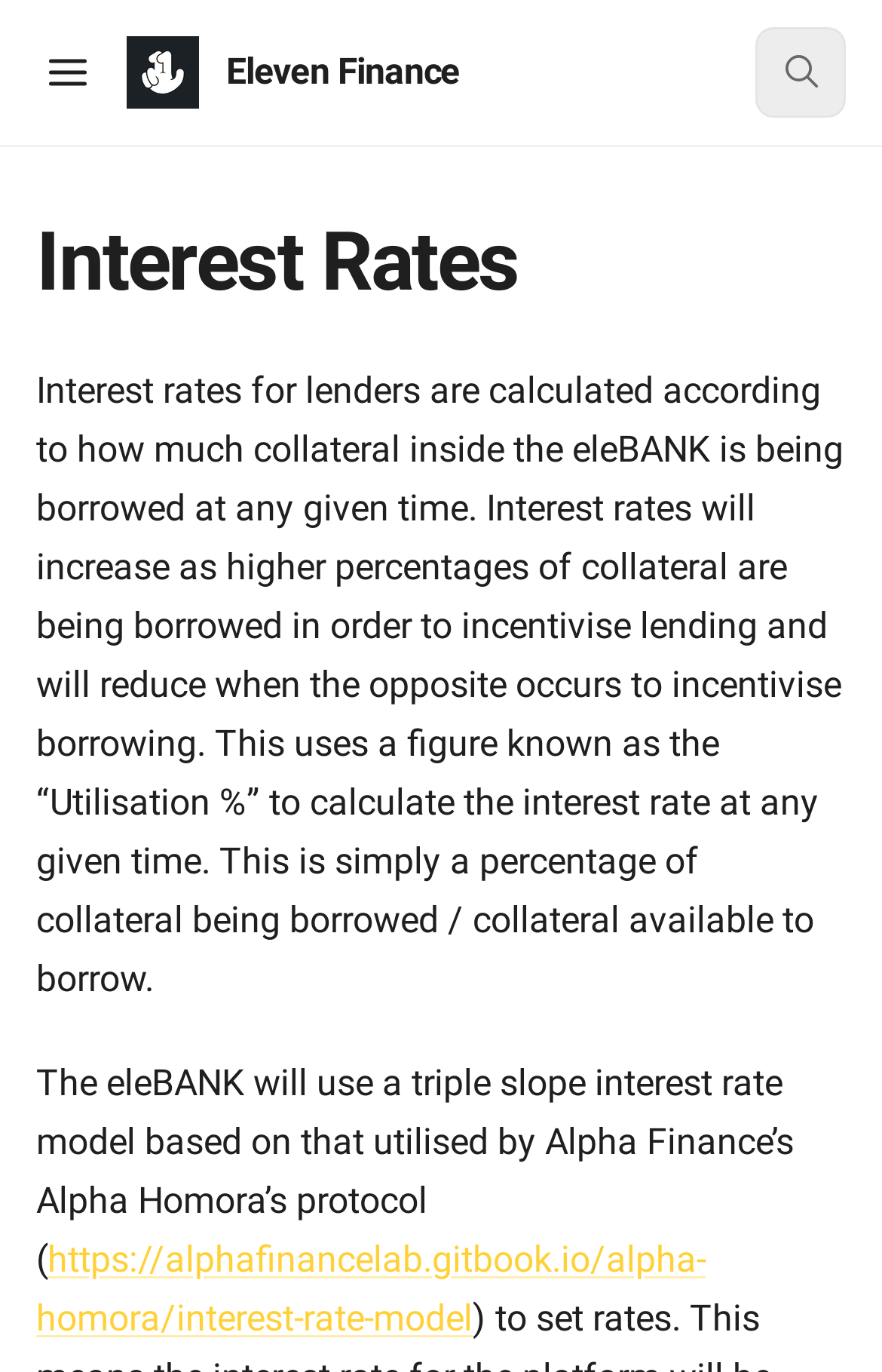Give the bounding box coordinates for the element described as: "SearchCtrl + K".

[0.856, 0.02, 0.959, 0.086]